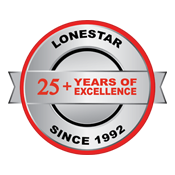Elaborate on the details you observe in the image.

The image features a circular badge celebrating Lonestar Technical Services, highlighting their significant milestone of "25+ Years of Excellence" since its establishment in 1992. The badge is designed with a silver background surrounded by a bold red border, underscoring the company's long-standing commitment to quality and reliability in its services. This emblem represents Lonestar's reputation in the industry and reflects their dedication to providing outstanding technical and industrial services, particularly in corrosion testing and related fields.